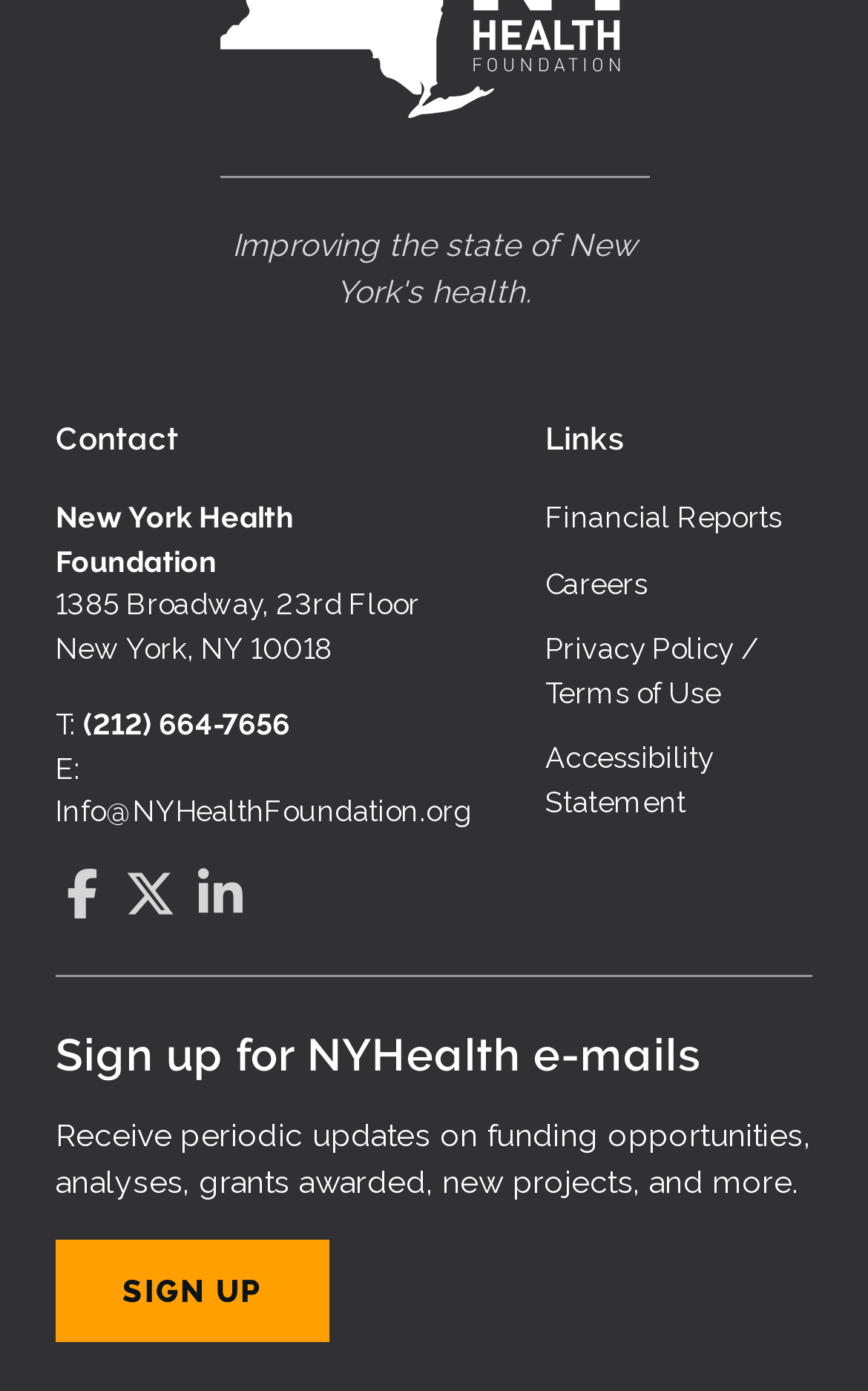What type of reports can be found in the footer links?
Please answer the question with a detailed and comprehensive explanation.

I found the type of reports by looking at the links in the footer navigation section, which includes a link to Financial Reports.